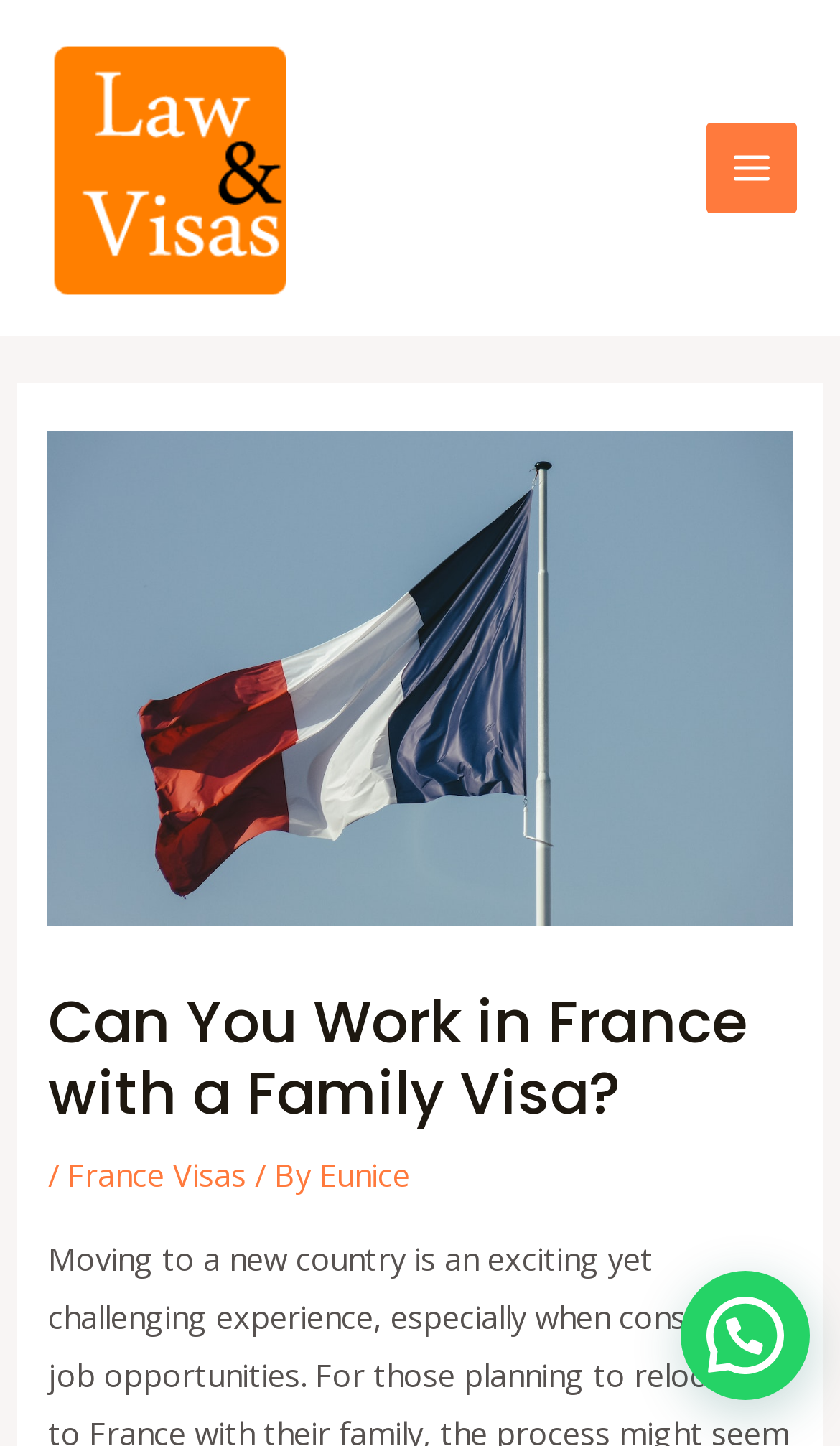What is the author of the article? Please answer the question using a single word or phrase based on the image.

Eunice